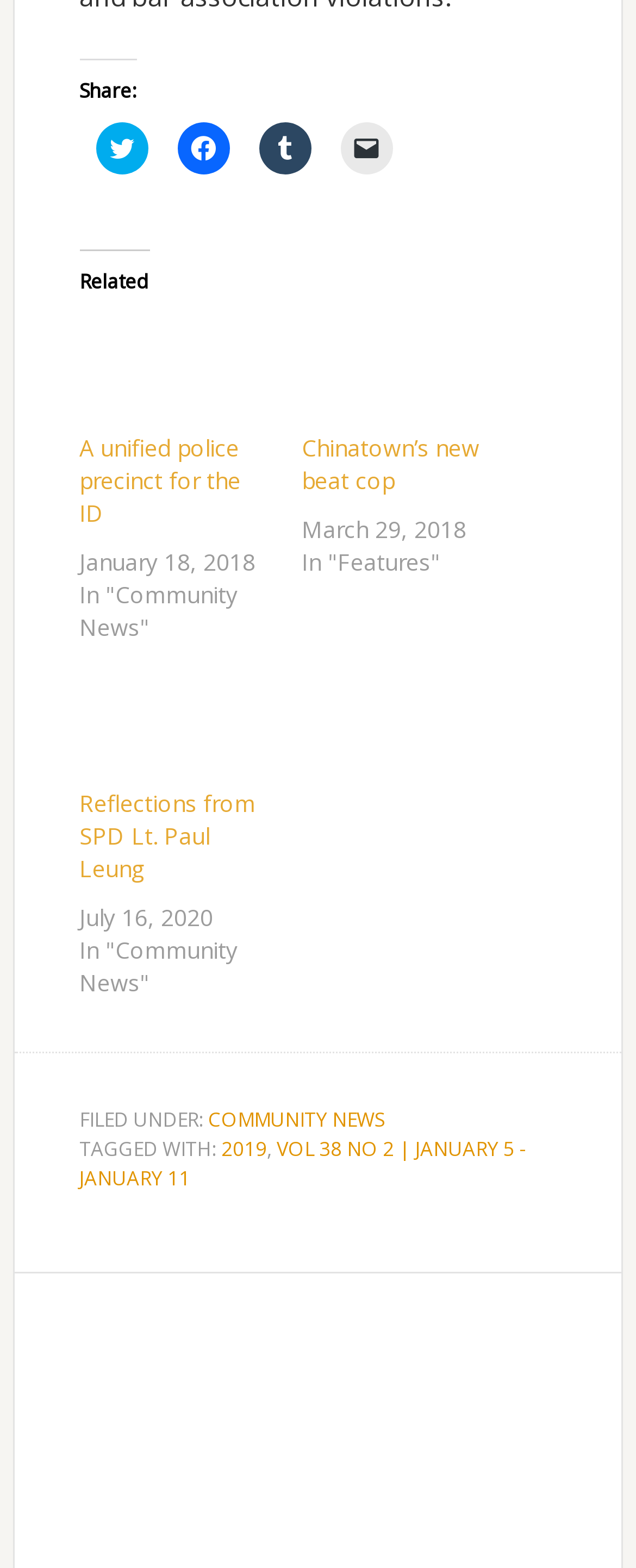Find the bounding box coordinates of the element you need to click on to perform this action: 'View articles tagged with '2019''. The coordinates should be represented by four float values between 0 and 1, in the format [left, top, right, bottom].

[0.348, 0.724, 0.42, 0.742]